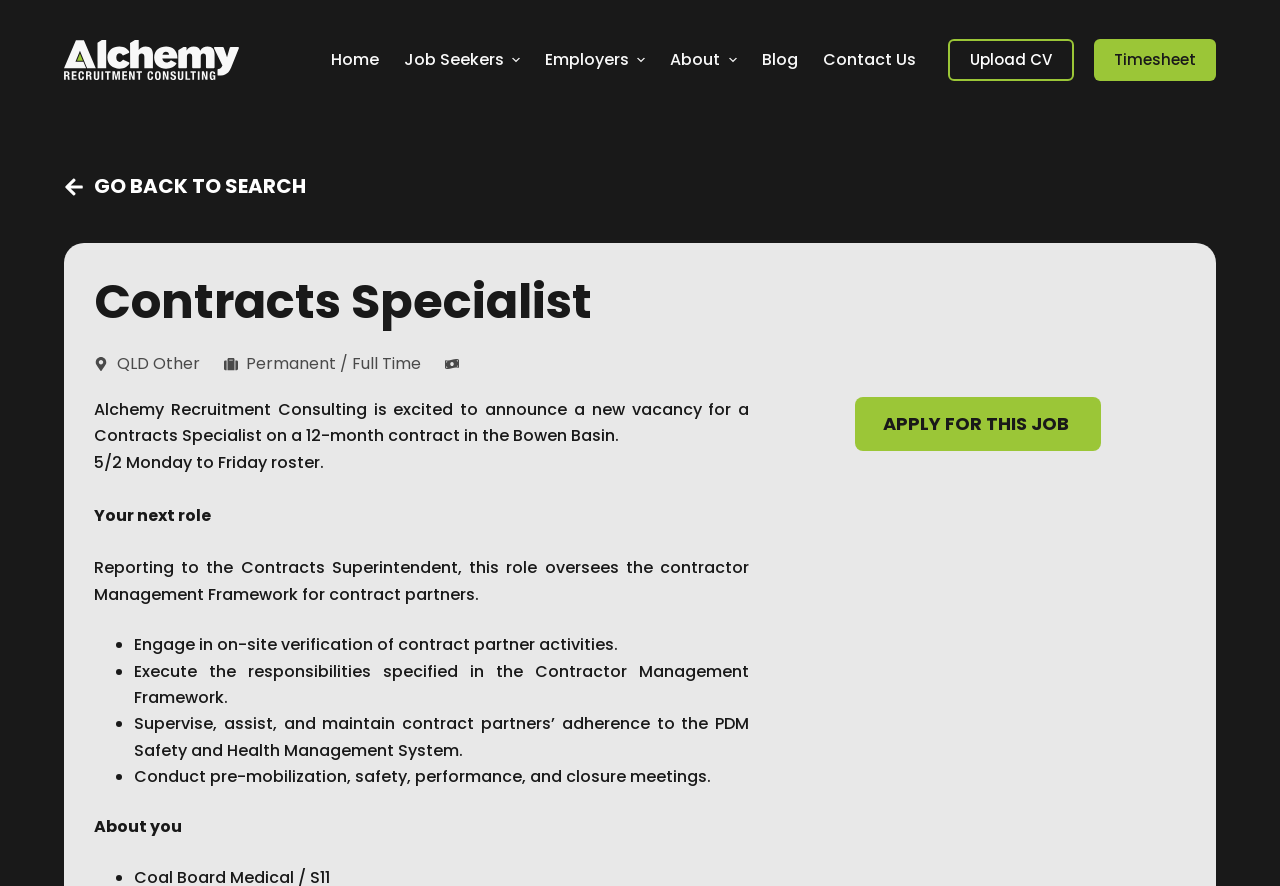What is the duration of the contract?
From the image, provide a succinct answer in one word or a short phrase.

12-month